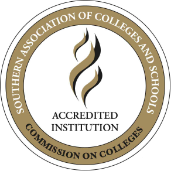What is the significance of the flame motif?
Please give a well-detailed answer to the question.

The caption explains that the stylized flame motif at the center of the emblem symbolizes the pursuit of excellence in education, which is a key aspect of the organization's mission and values.